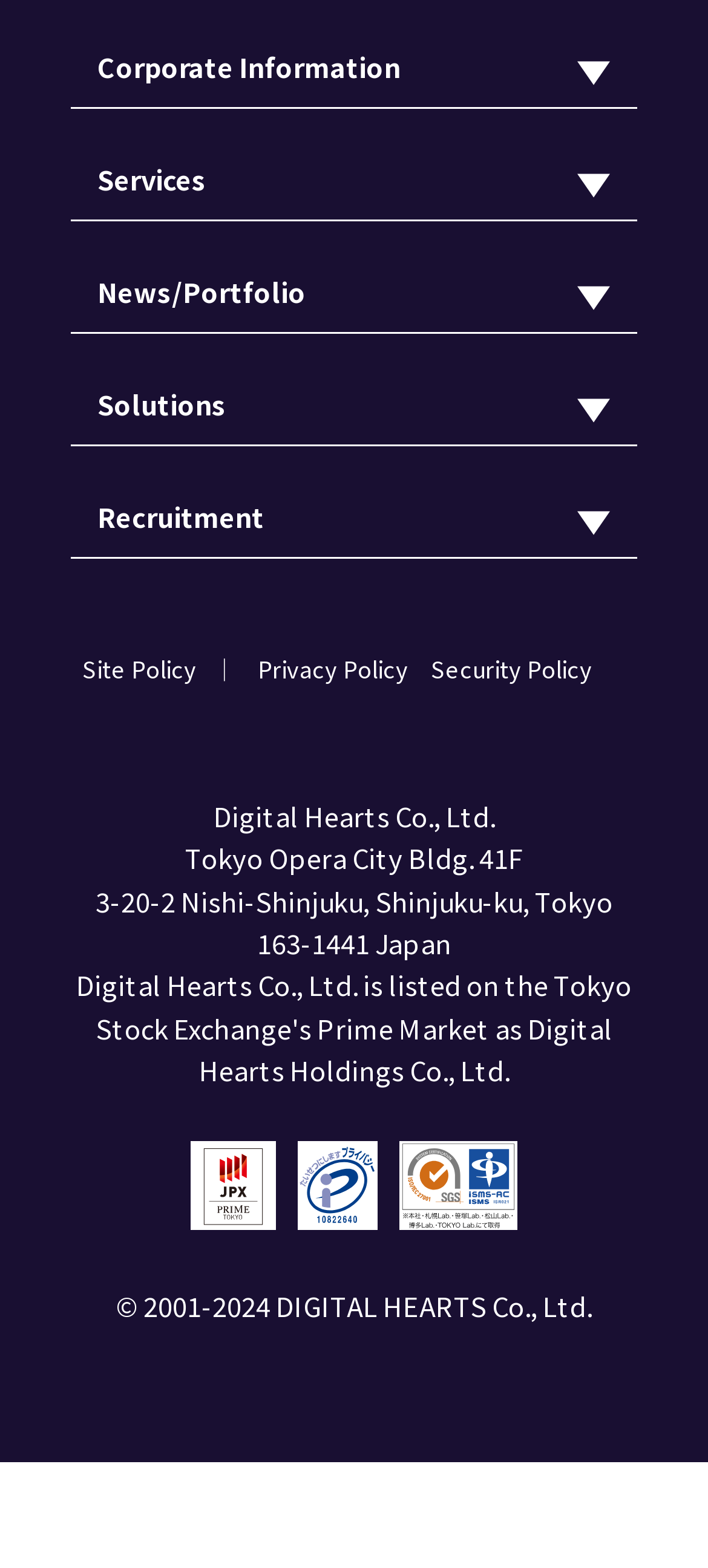Identify the bounding box coordinates of the region I need to click to complete this instruction: "Check Recruitment".

[0.137, 0.317, 0.373, 0.342]